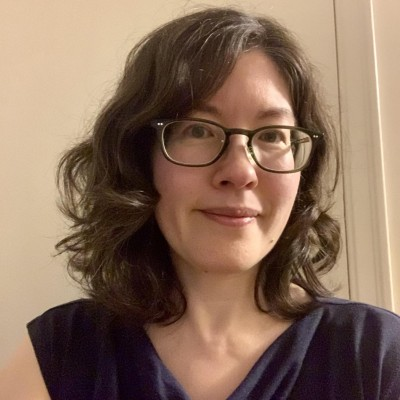How long has Melinda Worfolk been teaching?
Provide a detailed and extensive answer to the question.

According to the caption, Melinda Worfolk has taught a diverse array of subjects over her two-decade tenure at the College of New Caledonia, implying that she has been teaching for twenty years.